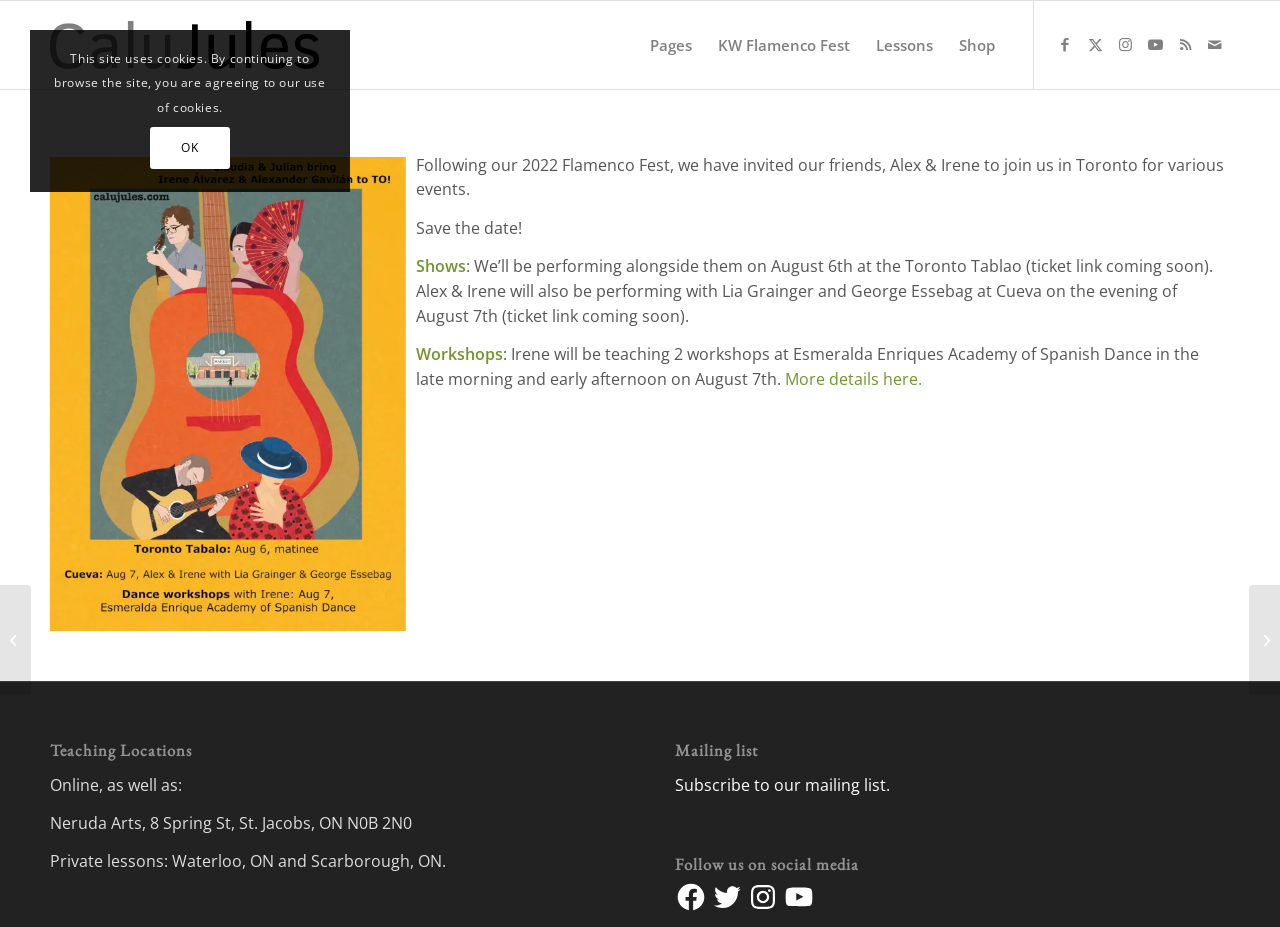Elaborate on the webpage's design and content in a detailed caption.

The webpage is about CaluJules, a flamenco-related entity, and features a logo at the top left corner. The top navigation menu has five items: "Pages", "KW Flamenco Fest", "Lessons", "Shop", and social media links to Facebook, X, Instagram, Youtube, Rss, and Mail.

Below the navigation menu, there is a main section that takes up most of the page. It starts with a brief introduction to an event featuring Alex and Irene in Toronto, followed by a "Save the date!" notice. The main content is divided into two sections: "Shows" and "Workshops". The "Shows" section announces two performances on August 6th and 7th, while the "Workshops" section mentions Irene's teaching engagements on August 7th. There is a link to "More details here" for further information.

On the right side of the page, there are three sections: "Teaching Locations", "Mailing list", and "Follow us on social media". The "Teaching Locations" section lists online, Neruda Arts, and private lessons in Waterloo and Scarborough. The "Mailing list" section has a link to subscribe, and the "Follow us on social media" section has links to various social media platforms.

At the bottom of the page, there are two links to Alexander Gavilan Bio and Maria Serrano bio, as well as a notice about the site using cookies and an "OK" button to acknowledge it.